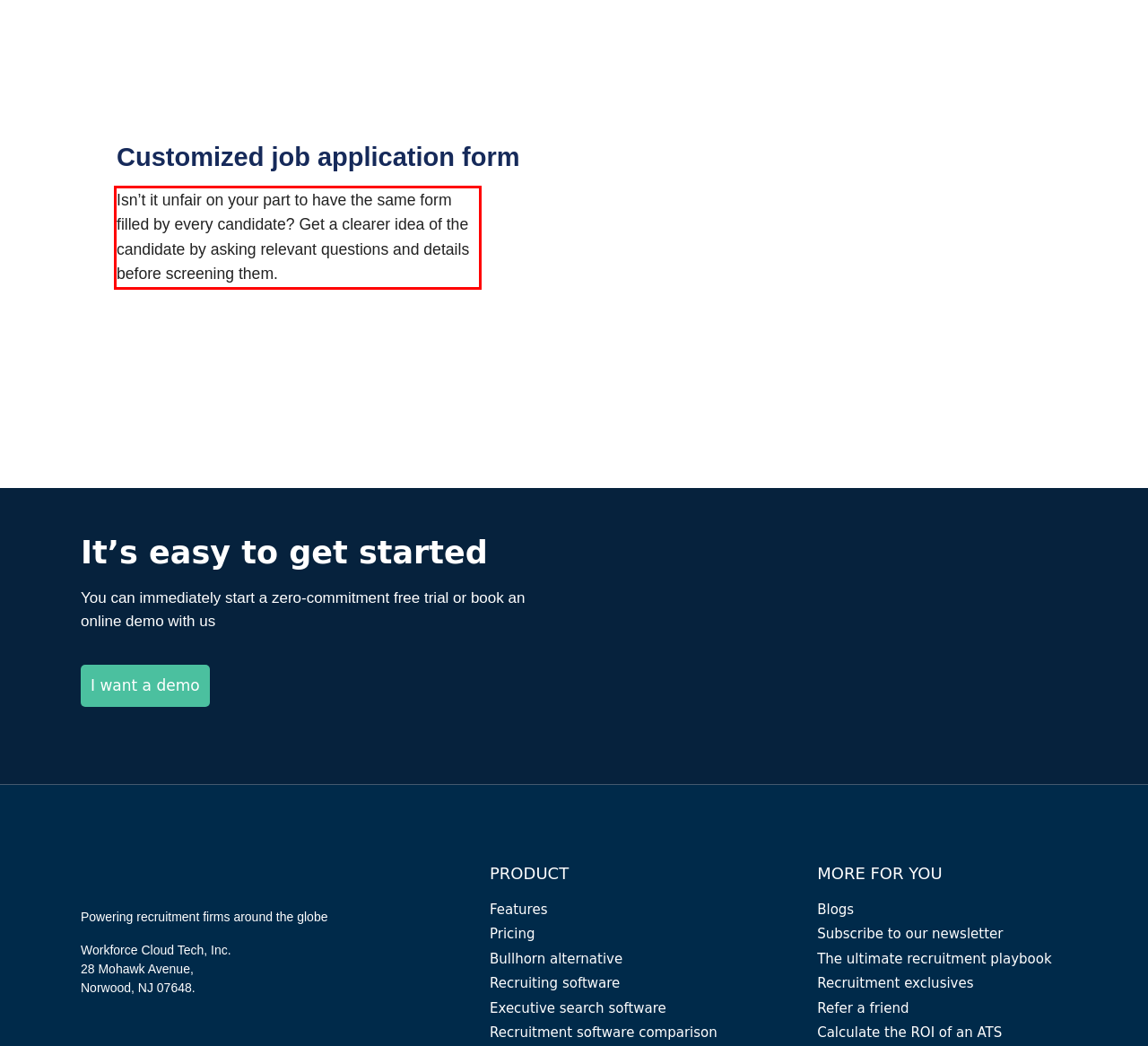You are given a webpage screenshot with a red bounding box around a UI element. Extract and generate the text inside this red bounding box.

Isn’t it unfair on your part to have the same form filled by every candidate? Get a clearer idea of the candidate by asking relevant questions and details before screening them.